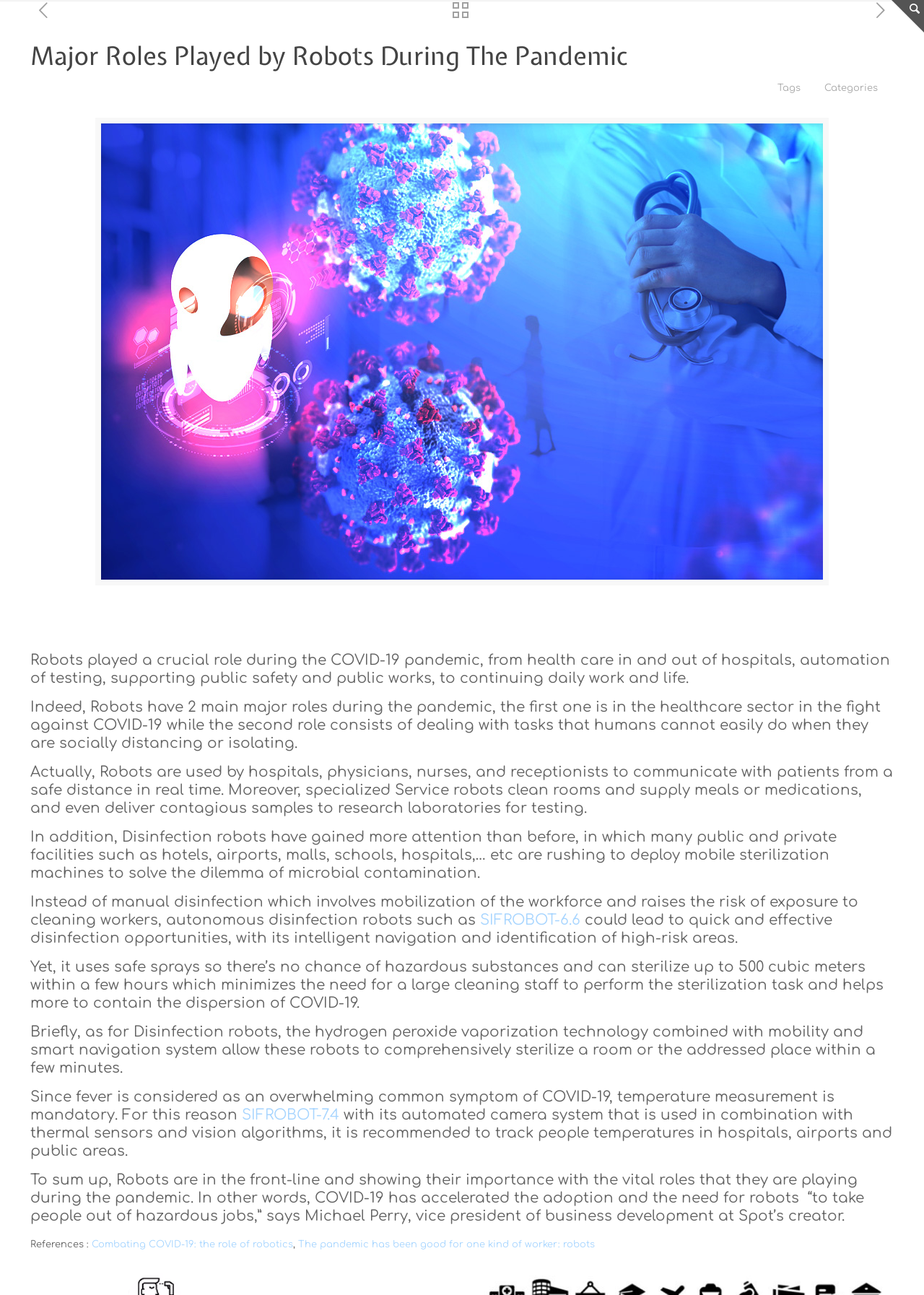What are the two main roles of robots during the pandemic?
Look at the image and answer the question using a single word or phrase.

Healthcare and tasks that humans cannot do